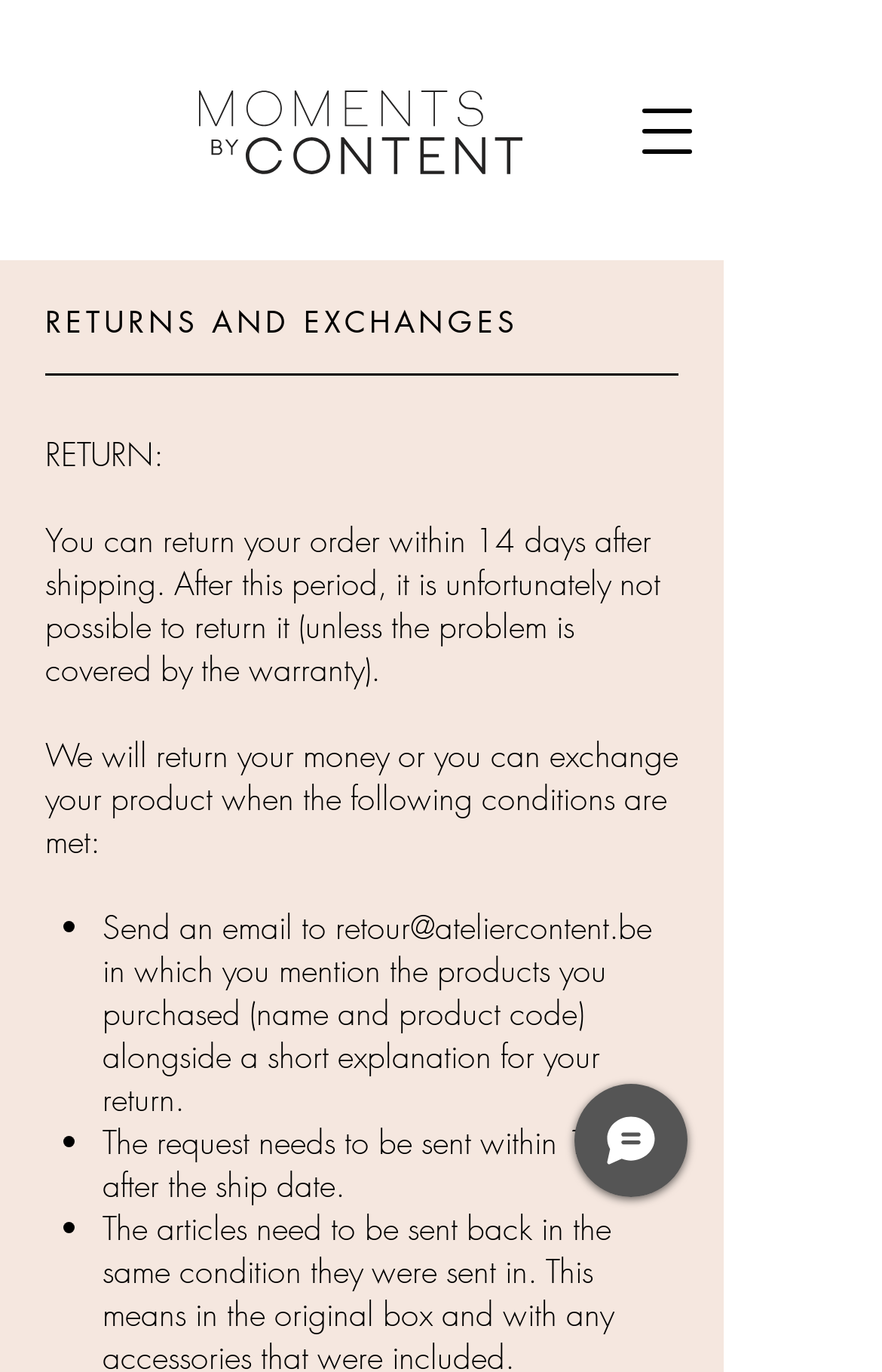What are the conditions for a return?
Look at the image and respond with a one-word or short-phrase answer.

Three conditions